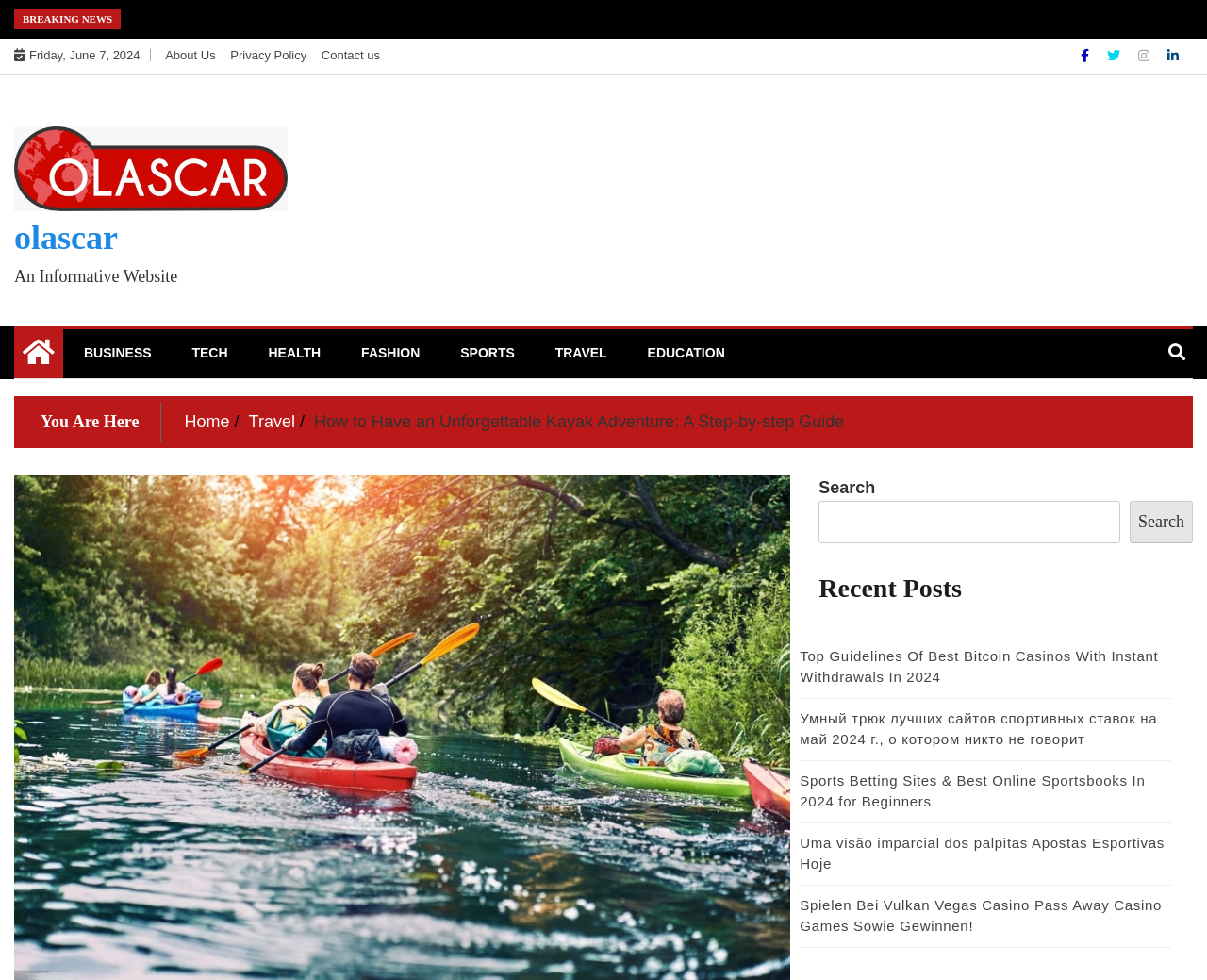Using floating point numbers between 0 and 1, provide the bounding box coordinates in the format (top-left x, top-left y, bottom-right x, bottom-right y). Locate the UI element described here: Treatment

None